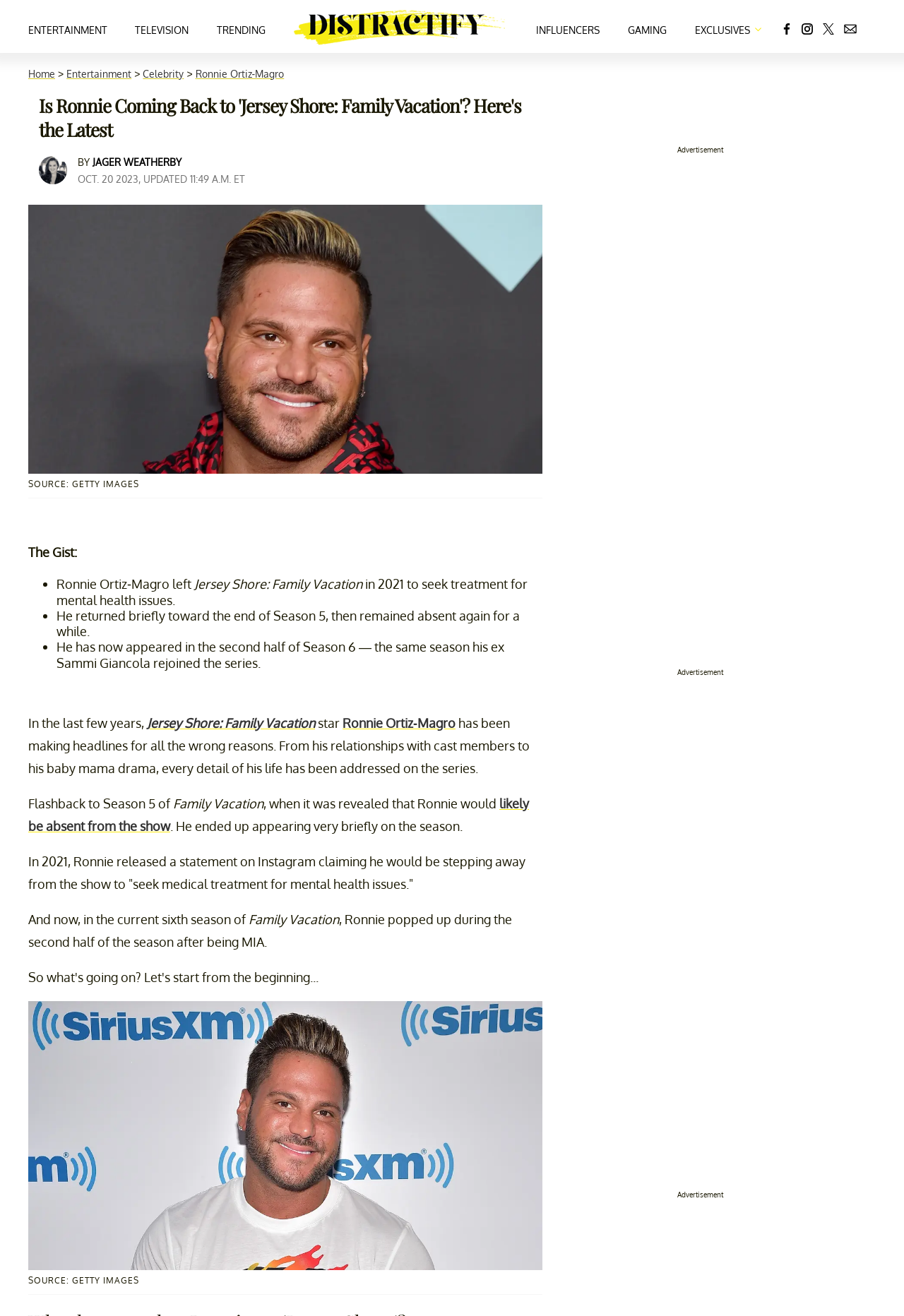Please find and report the primary heading text from the webpage.

Is Ronnie Coming Back to 'Jersey Shore: Family Vacation'? Here's the Latest